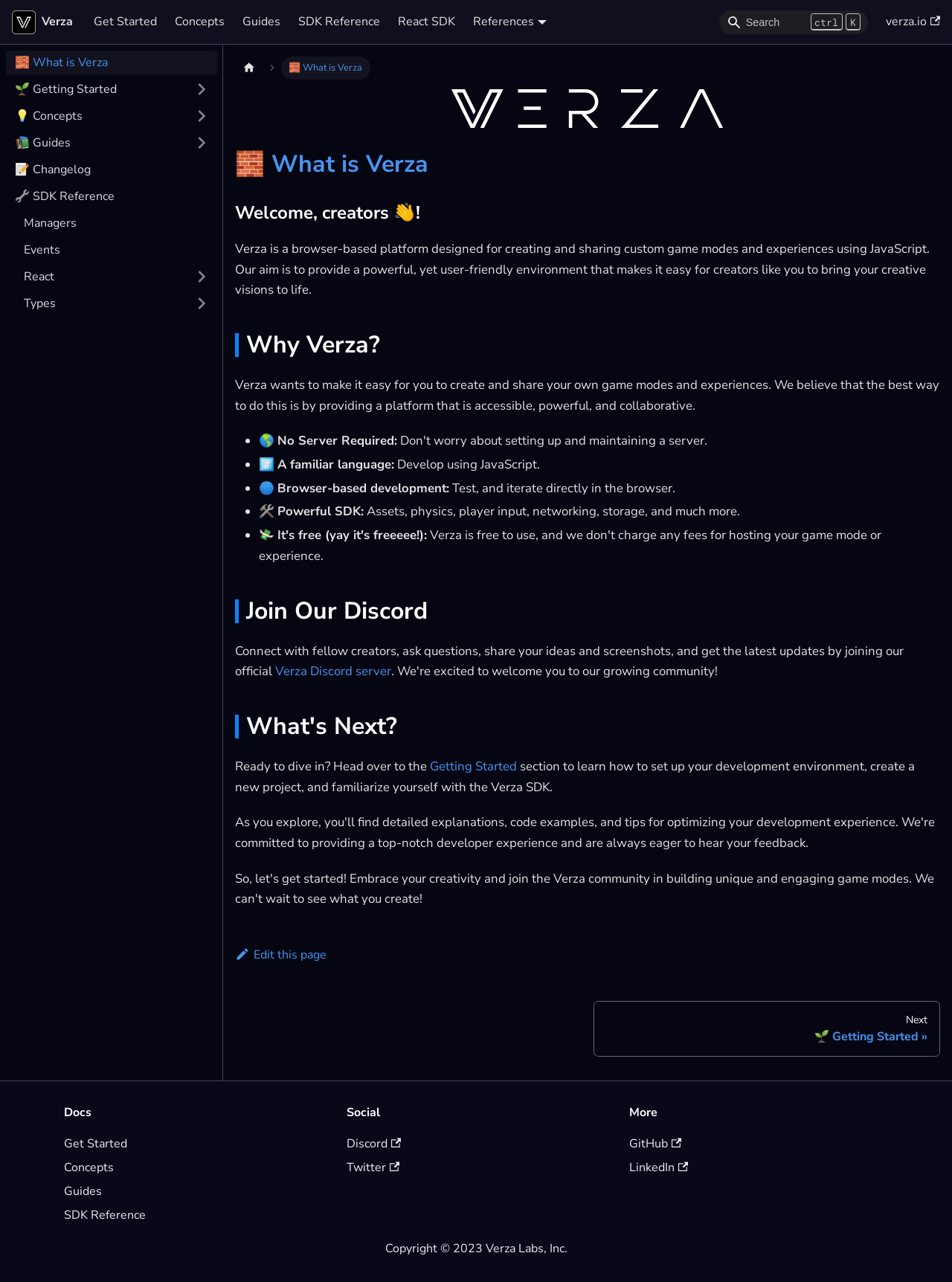What is the call to action for creators?
Look at the screenshot and respond with one word or a short phrase.

Join the Discord server